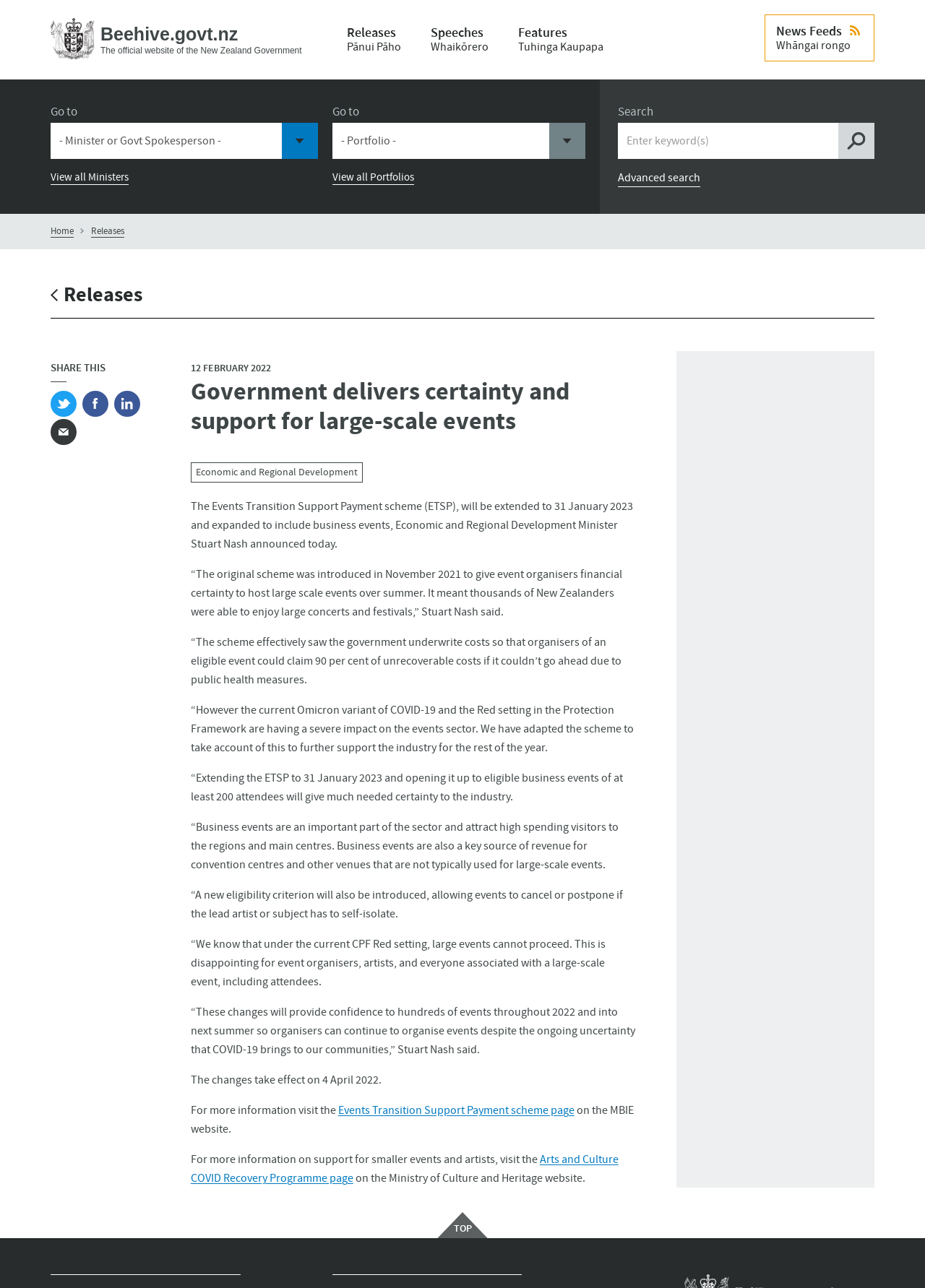Locate and generate the text content of the webpage's heading.

Government delivers certainty and support for large-scale events